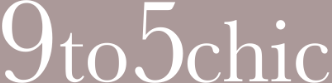Detail the scene depicted in the image with as much precision as possible.

The image features the logo of "9to5chic," rendered in an elegant font with a soft, muted color palette. The design reflects a chic and stylish aesthetic, suggesting a brand focused on contemporary fashion. Positioned centrally, the logo captures attention, emphasizing the blend of professionalism and style that the brand promotes. The overall composition conveys an inviting appeal, likely aimed at individuals looking to elevate their everyday workwear with fashionable choices.